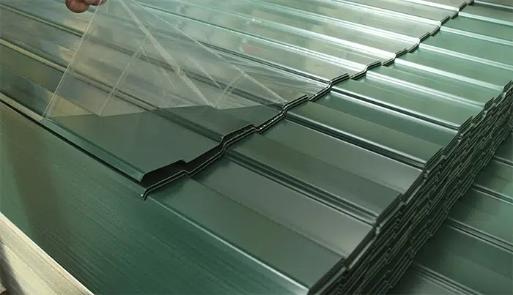What is the brand of the protective film?
Answer the question in a detailed and comprehensive manner.

The image captures the essential act of removing the film, emphasizing the practical benefits of using Donlee Protective Film for preserving the quality of pre-coated metals, as mentioned in the image description.